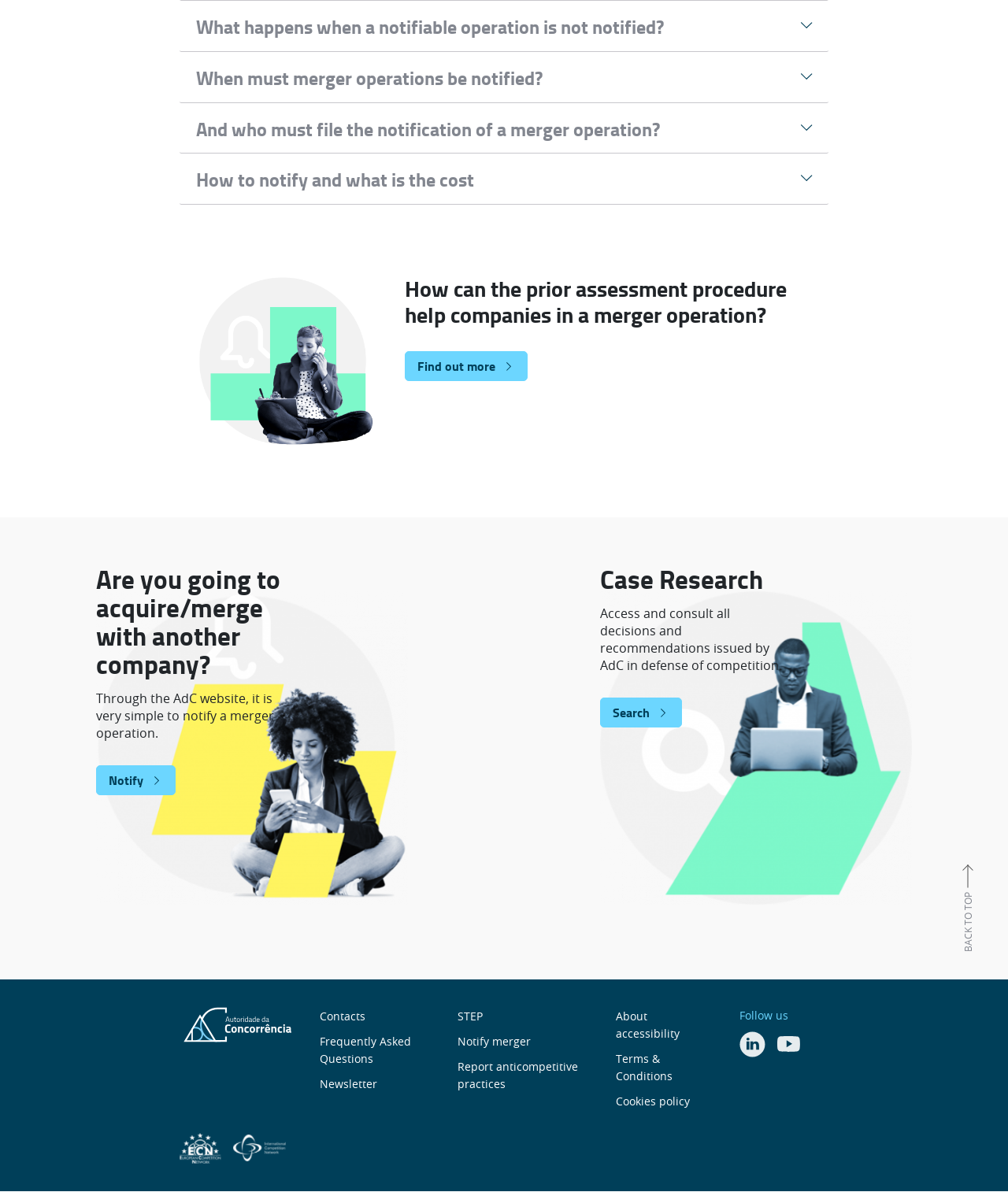What is the purpose of the prior assessment procedure?
Look at the image and respond with a one-word or short phrase answer.

To help companies in a merger operation